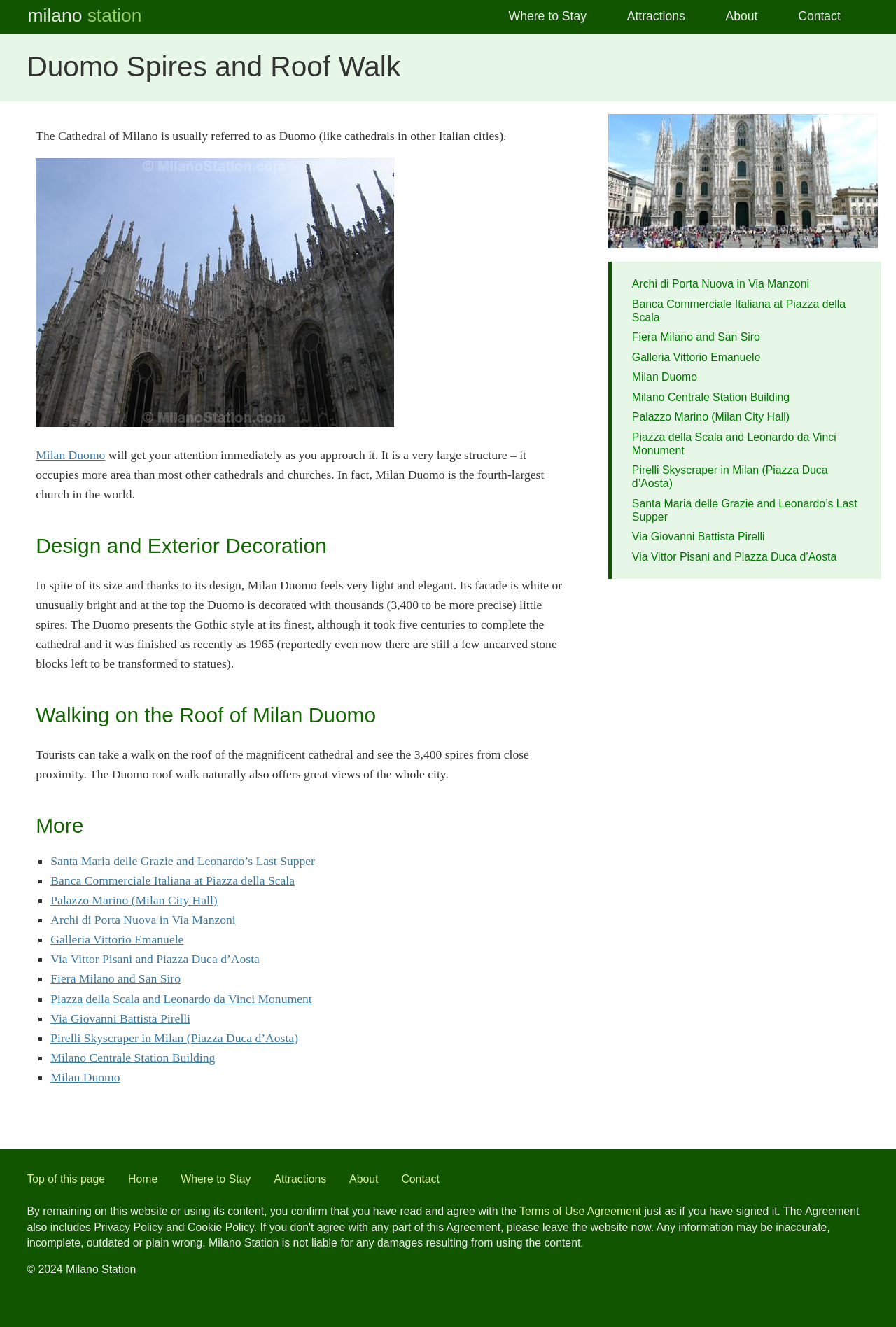Please identify the coordinates of the bounding box for the clickable region that will accomplish this instruction: "Explore Walking on the Roof of Milan Duomo".

[0.04, 0.526, 0.632, 0.552]